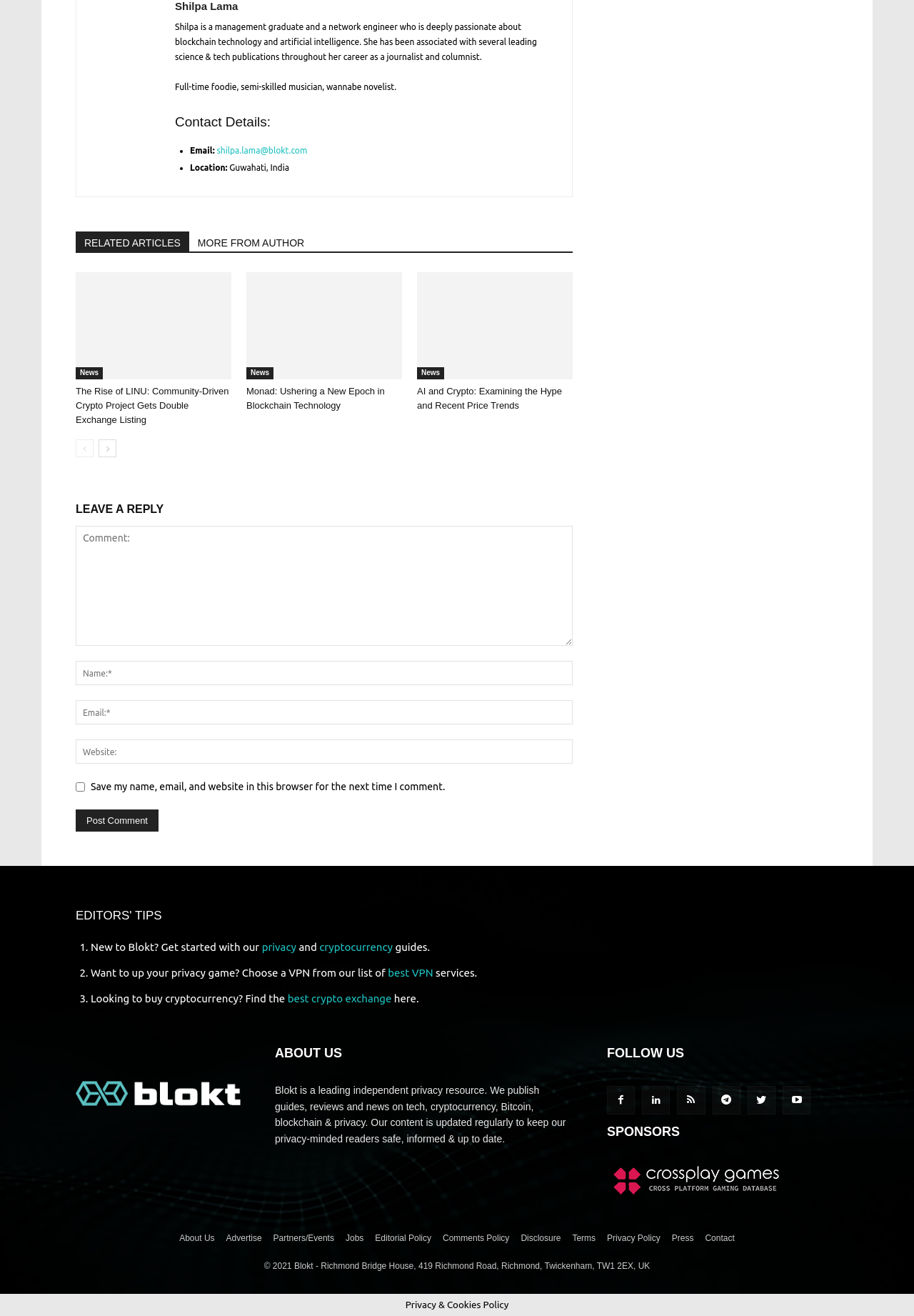Locate the bounding box coordinates of the area to click to fulfill this instruction: "Read the article 'The Rise of LINU: Community-Driven Crypto Project Gets Double Exchange Listing'". The bounding box should be presented as four float numbers between 0 and 1, in the order [left, top, right, bottom].

[0.083, 0.207, 0.253, 0.288]